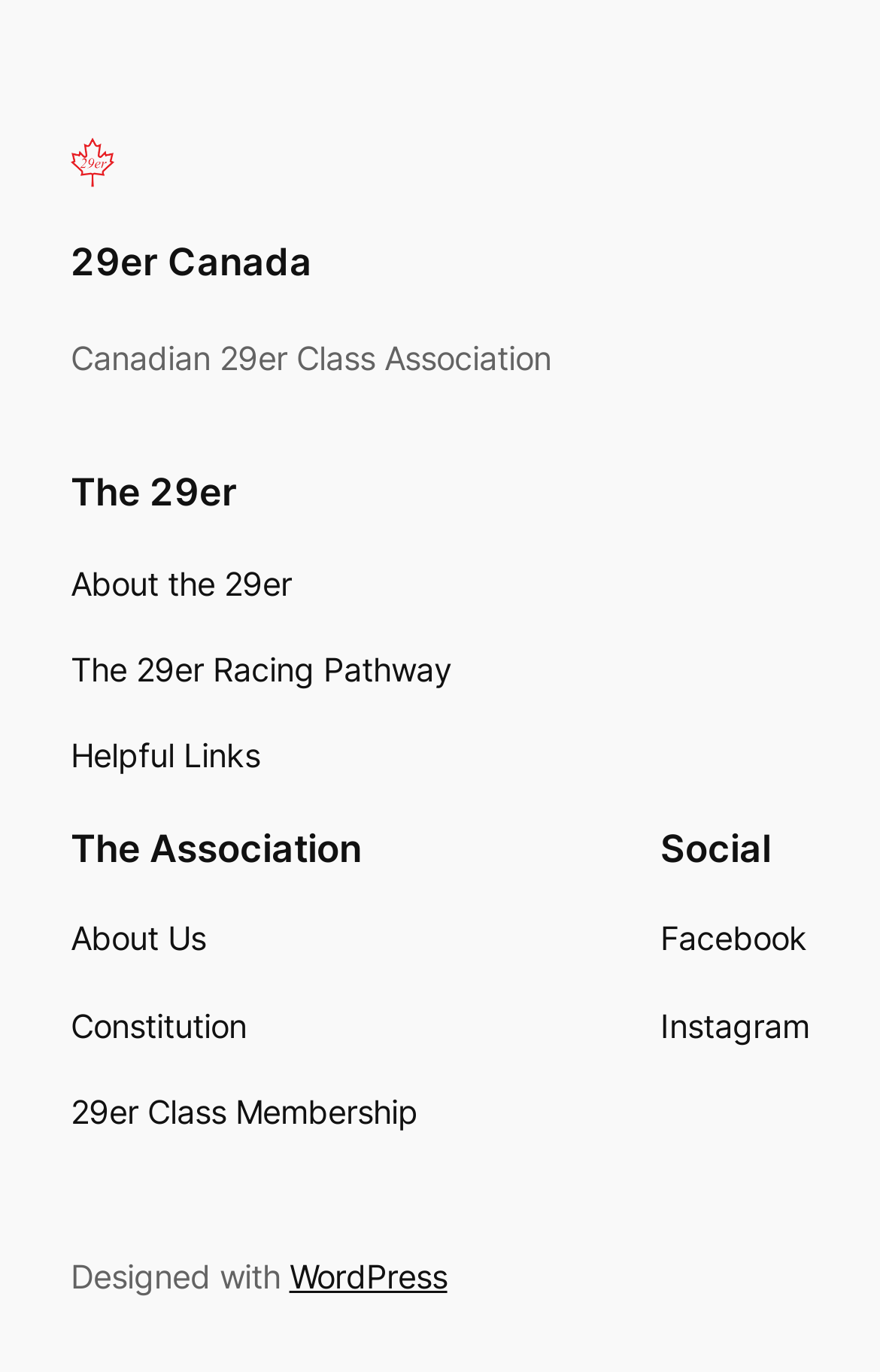Using the element description provided, determine the bounding box coordinates in the format (top-left x, top-left y, bottom-right x, bottom-right y). Ensure that all values are floating point numbers between 0 and 1. Element description: About the 29er

[0.08, 0.408, 0.331, 0.444]